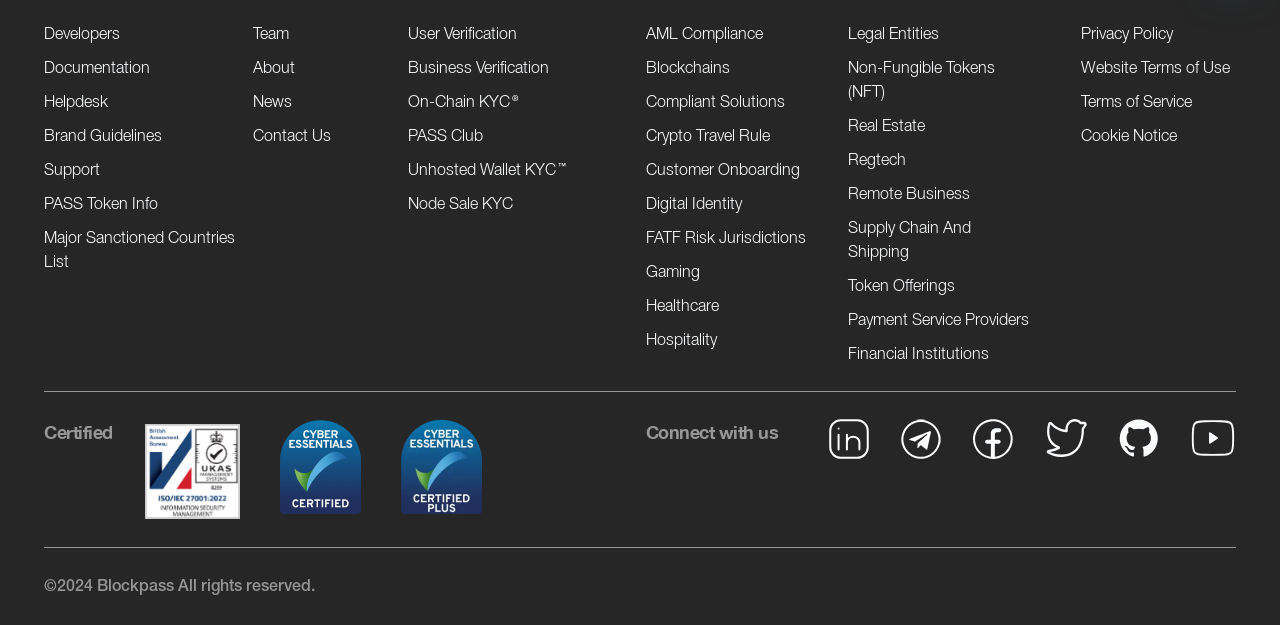Give a concise answer using one word or a phrase to the following question:
What is the category of the link 'On-Chain KYC®'?

Verification